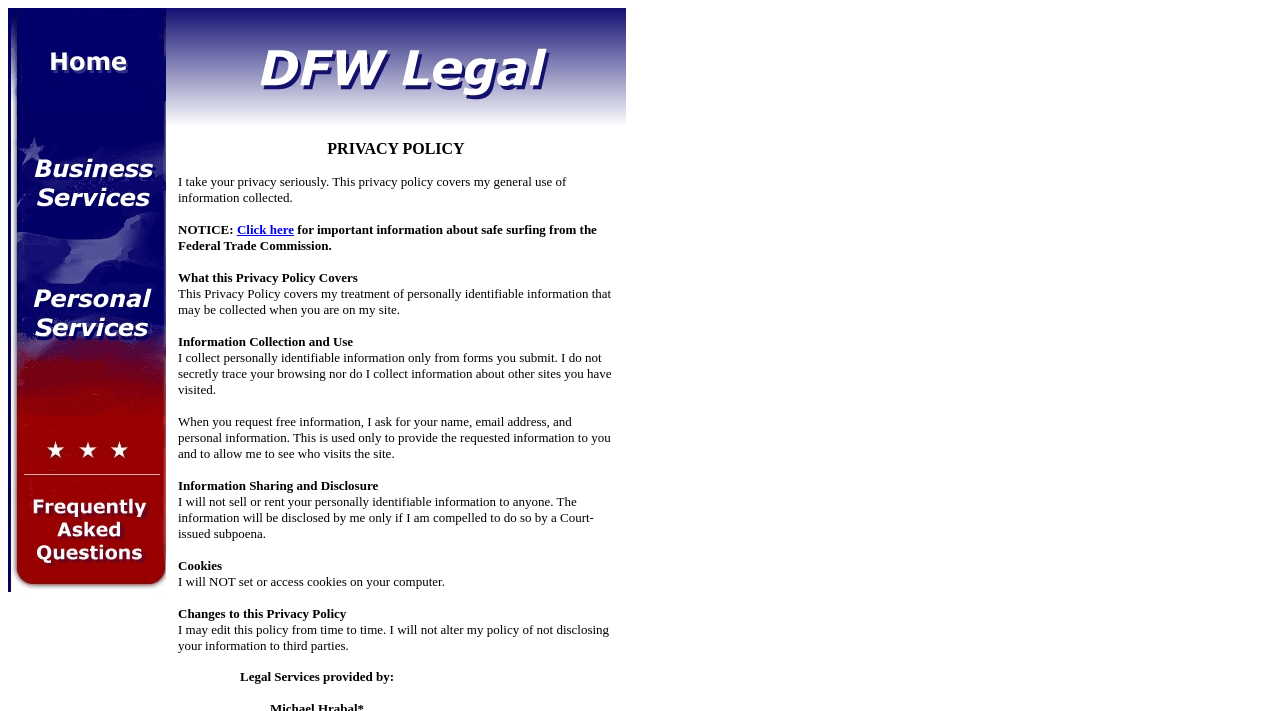Given the following UI element description: "alt="Information on Business Services Offered"", find the bounding box coordinates in the webpage screenshot.

[0.006, 0.322, 0.13, 0.346]